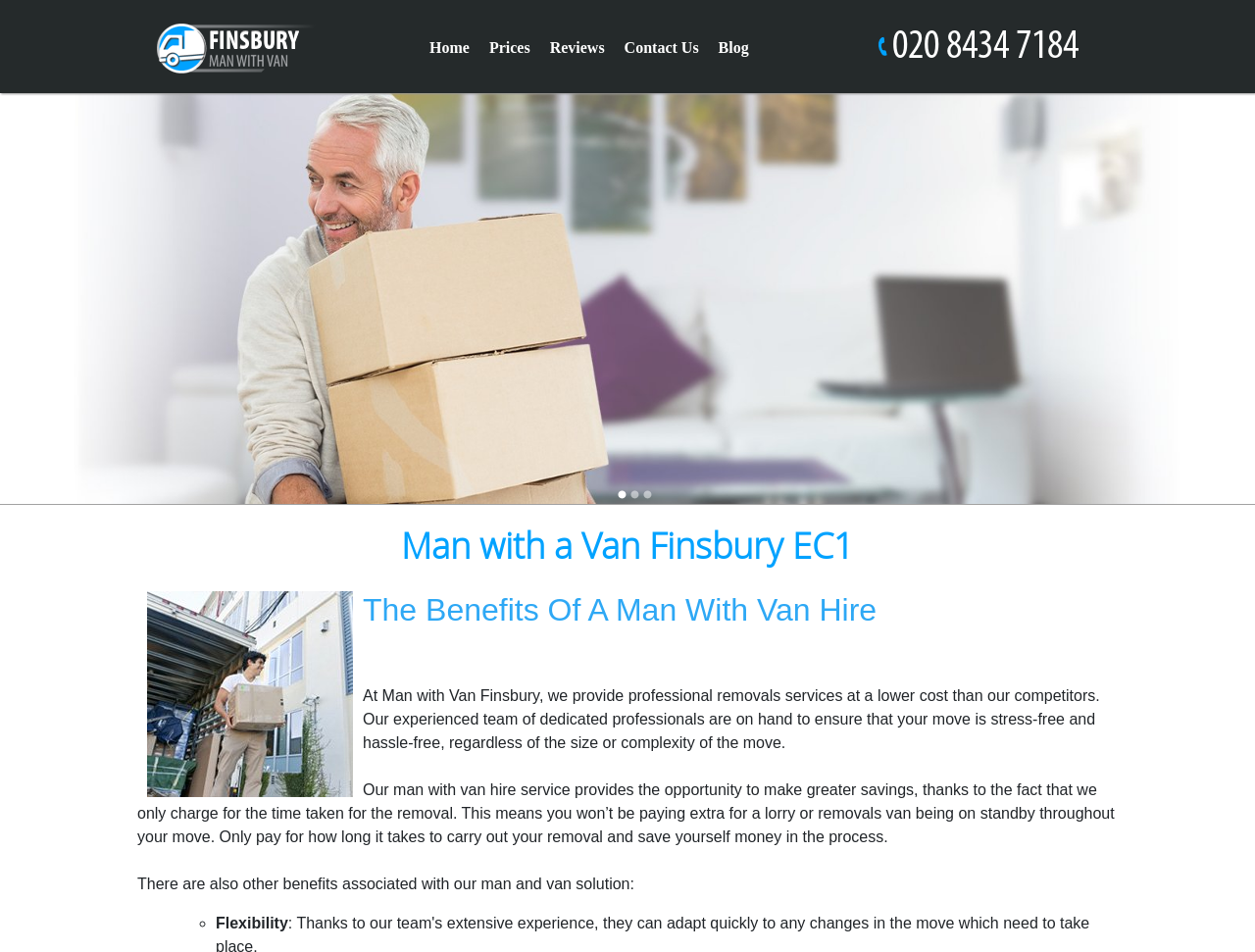Use a single word or phrase to respond to the question:
What is one of the features of the removal service?

Flexibility